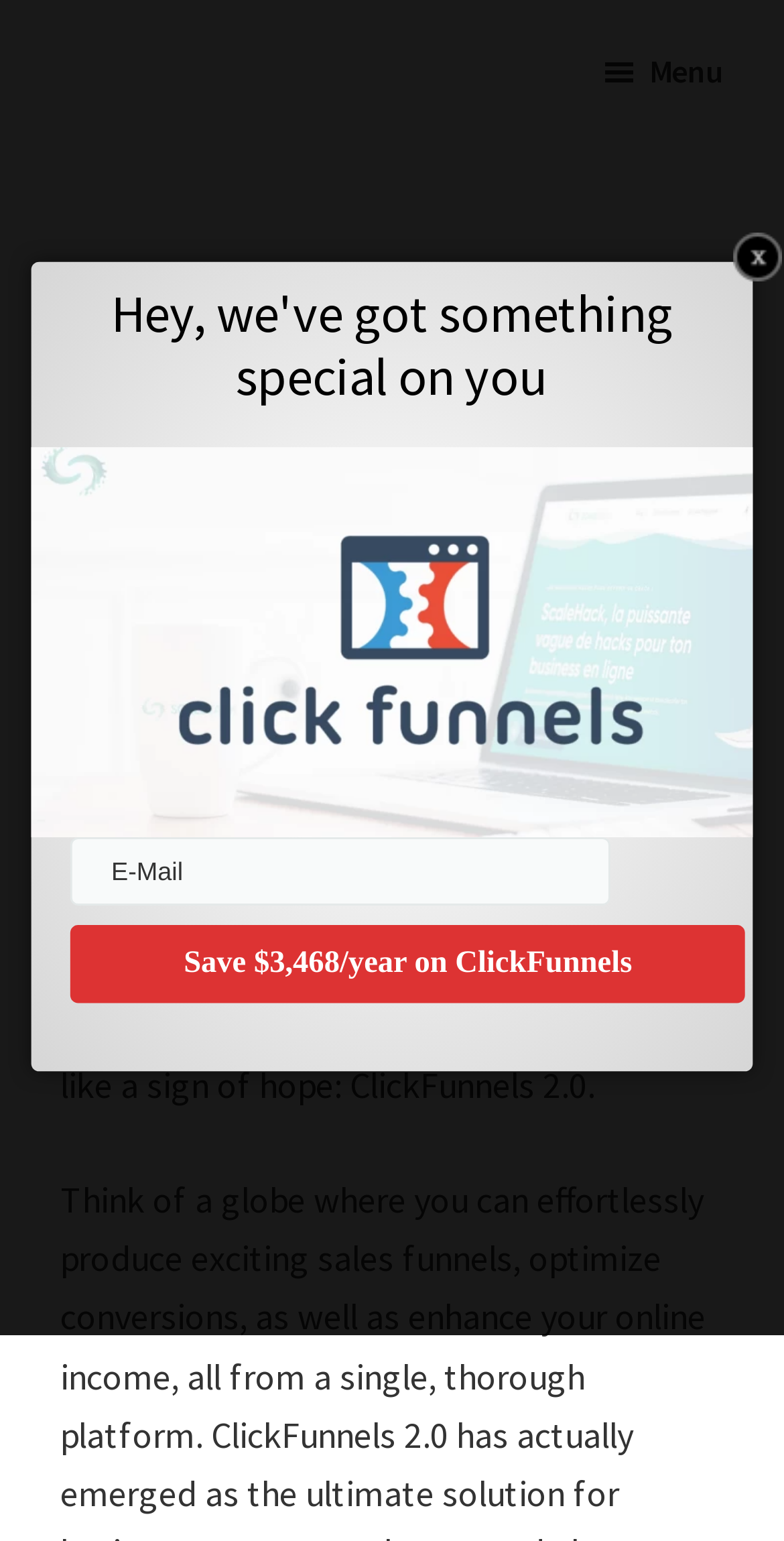What is the purpose of the textbox labeled 'E-Mail'?
Respond to the question with a single word or phrase according to the image.

To input email address